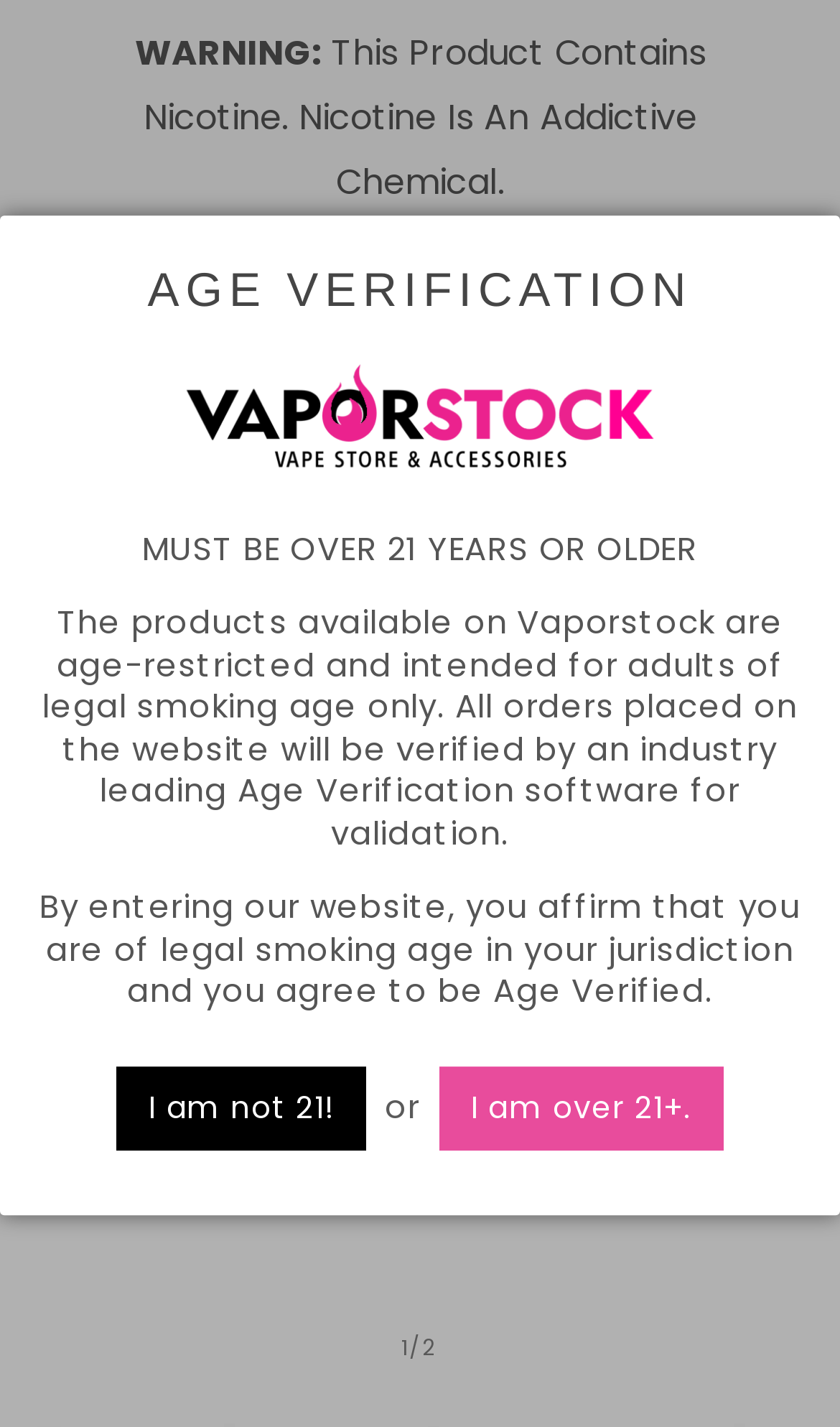What is the function of the 'Cart' button?
Give a single word or phrase answer based on the content of the image.

To view shopping cart